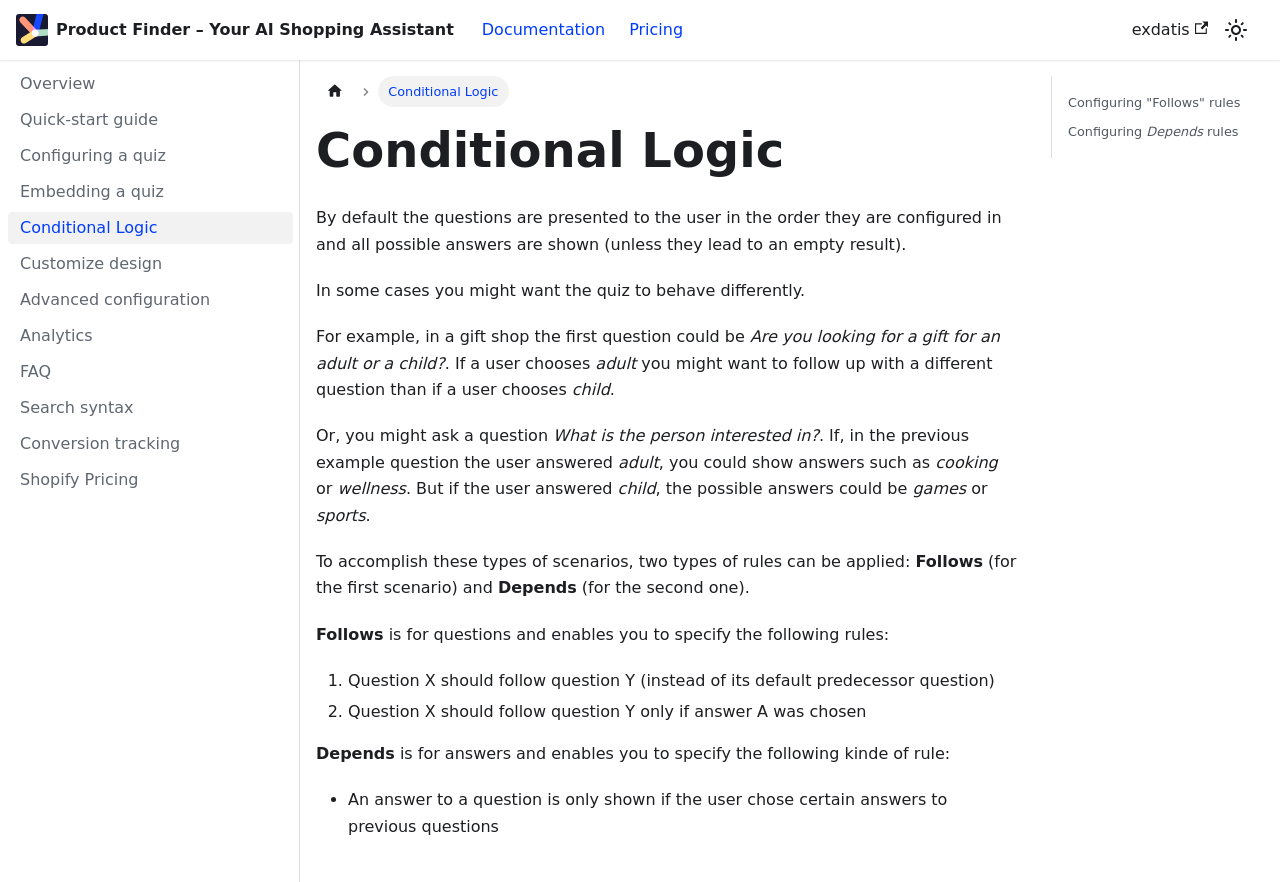Please analyze the image and provide a thorough answer to the question:
What is the difference between 'Follows' and 'Depends' rules?

The 'Follows' rule is used to specify the order of questions, while the 'Depends' rule is used to show or hide answers based on previous answers, allowing you to create complex conditional logic in your quiz or product finder.